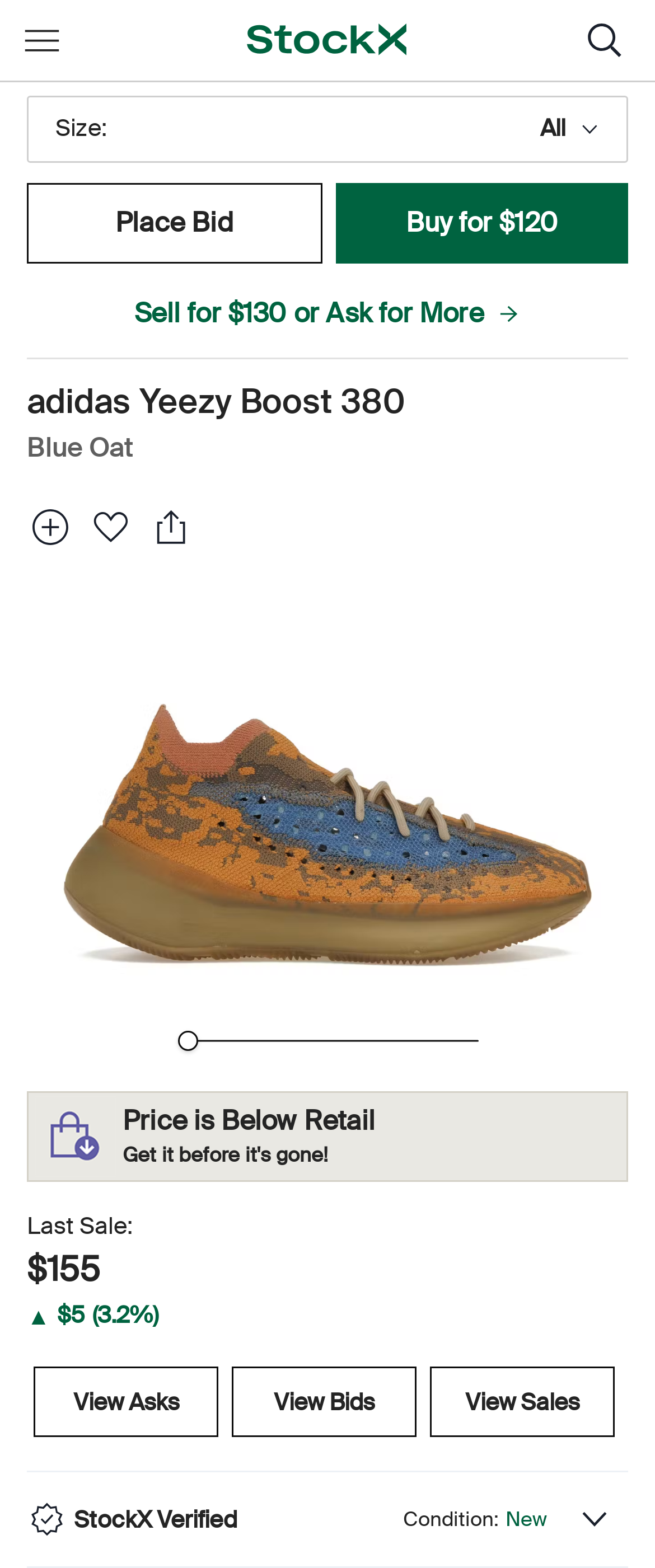Construct a thorough caption encompassing all aspects of the webpage.

This webpage is about buying and selling adidas Yeezy Boost 380 Blue Oat Men's shoes with the product code Q47306. At the top left, there is a button to toggle navigation, and next to it, there is a link to the StockX logo. 

Below these elements, there is a section with three buttons: "Size: All", "Place Bid", and "Buy for $120". To the right of these buttons, there is another link "Sell for $130 or Ask for More". 

In the middle of the page, there is a horizontal slider, allowing users to interact with a 360-degree view of the product. 

On the left side, there are three buttons: "Add To Portfolio", "Favorite", and "Share". 

At the bottom of the page, there are three buttons: "View Asks", "View Bids", and "View Sales", which are aligned horizontally. 

Near the bottom right corner, there is a link indicating the condition of the product as "New". Next to it, there is a button to toggle the authenticity value of the product.